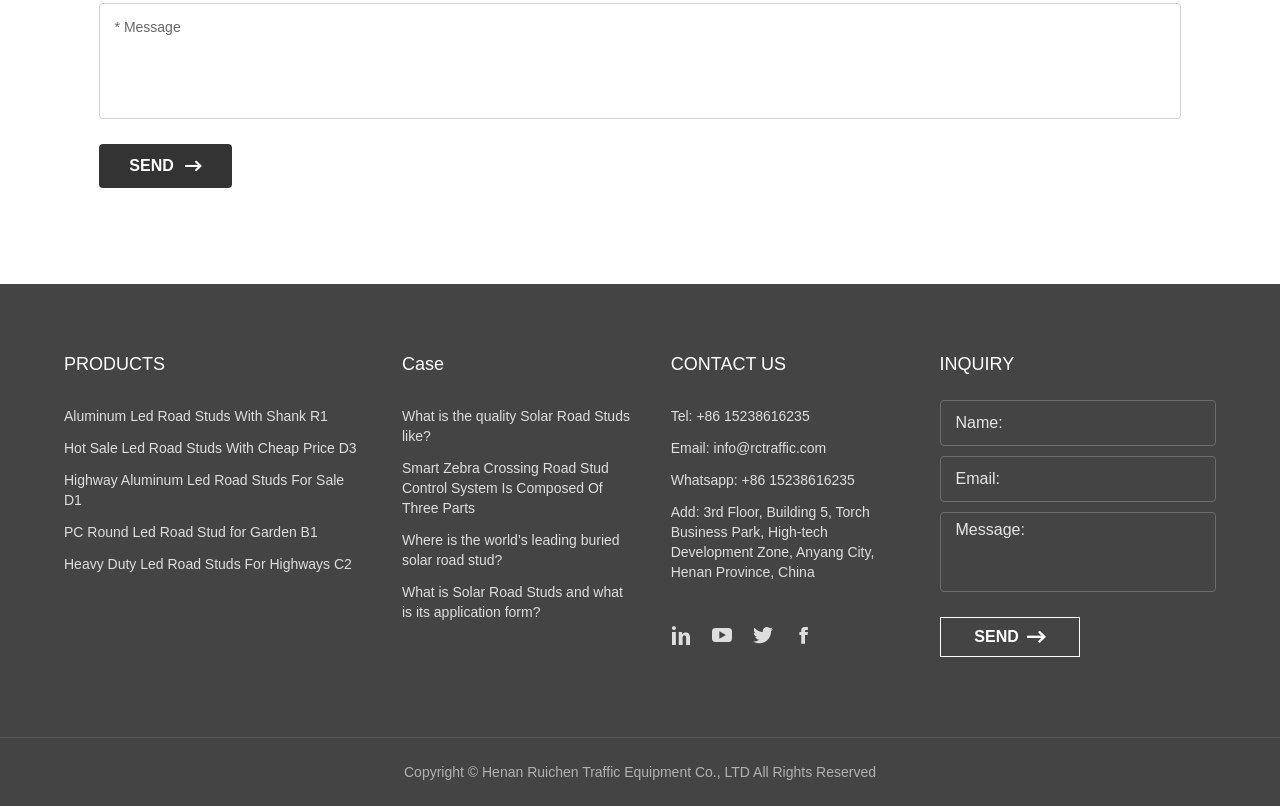Highlight the bounding box coordinates of the region I should click on to meet the following instruction: "View larger image".

None